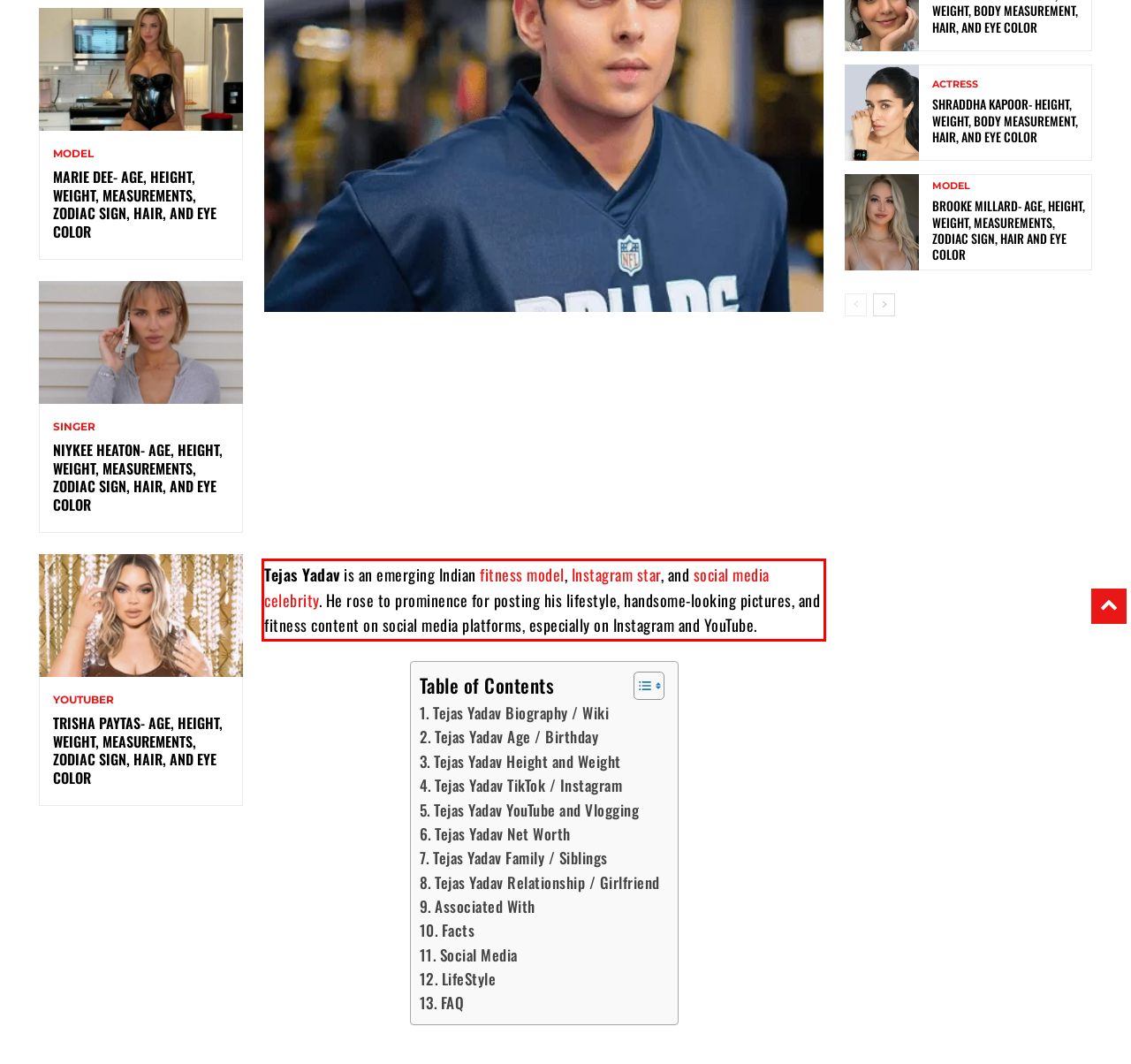You are given a screenshot of a webpage with a UI element highlighted by a red bounding box. Please perform OCR on the text content within this red bounding box.

Tejas Yadav is an emerging Indian fitness model, Instagram star, and social media celebrity. He rose to prominence for posting his lifestyle, handsome-looking pictures, and fitness content on social media platforms, especially on Instagram and YouTube.